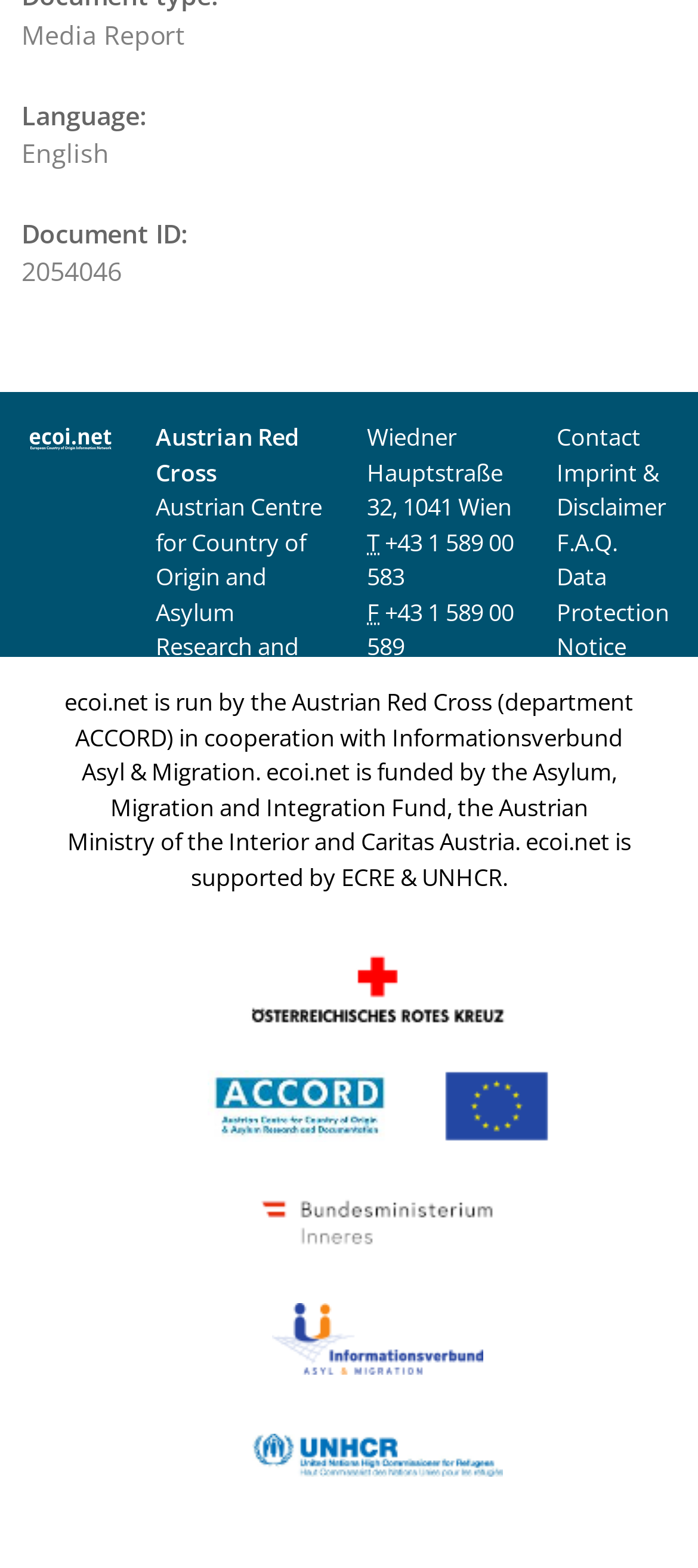What is the document ID of the media report?
Look at the screenshot and provide an in-depth answer.

The answer can be found in the DescriptionListDetail section where it says 'Document ID: 2054046'.